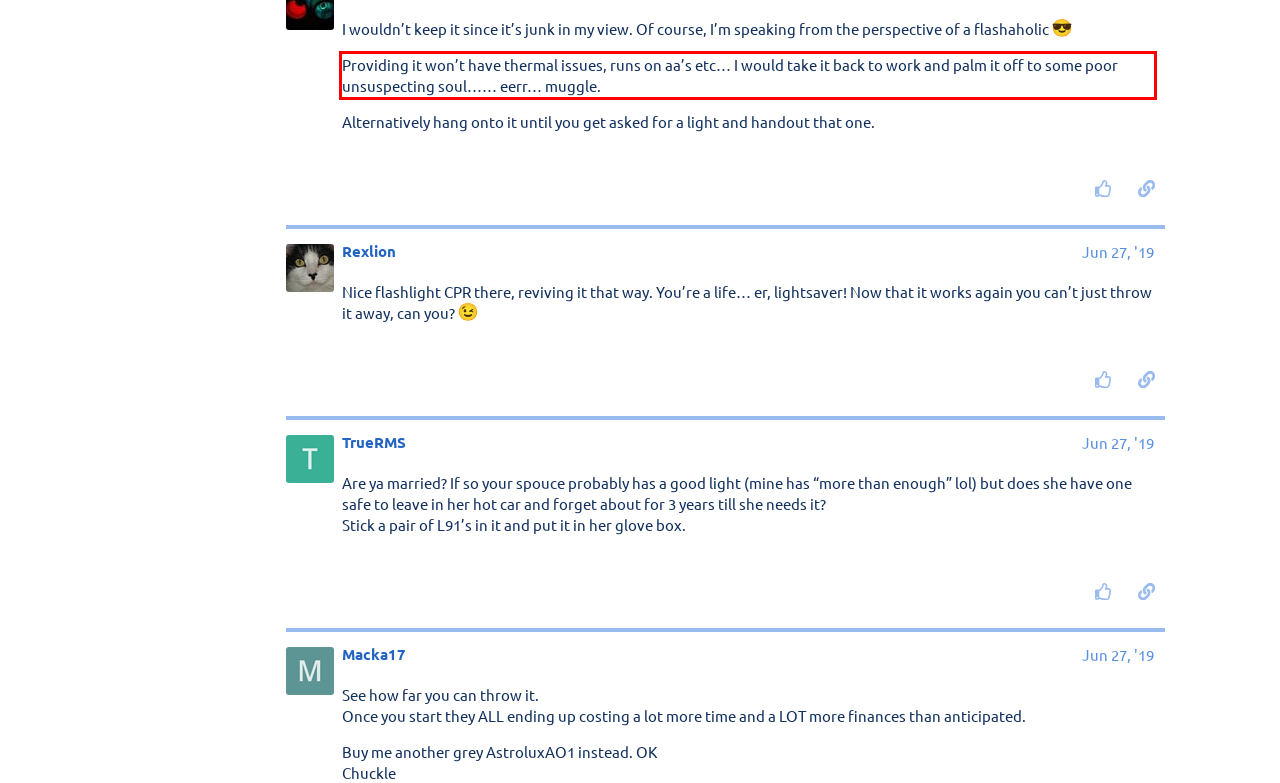Examine the screenshot of the webpage, locate the red bounding box, and perform OCR to extract the text contained within it.

Providing it won’t have thermal issues, runs on aa’s etc… I would take it back to work and palm it off to some poor unsuspecting soul…… eerr… muggle.